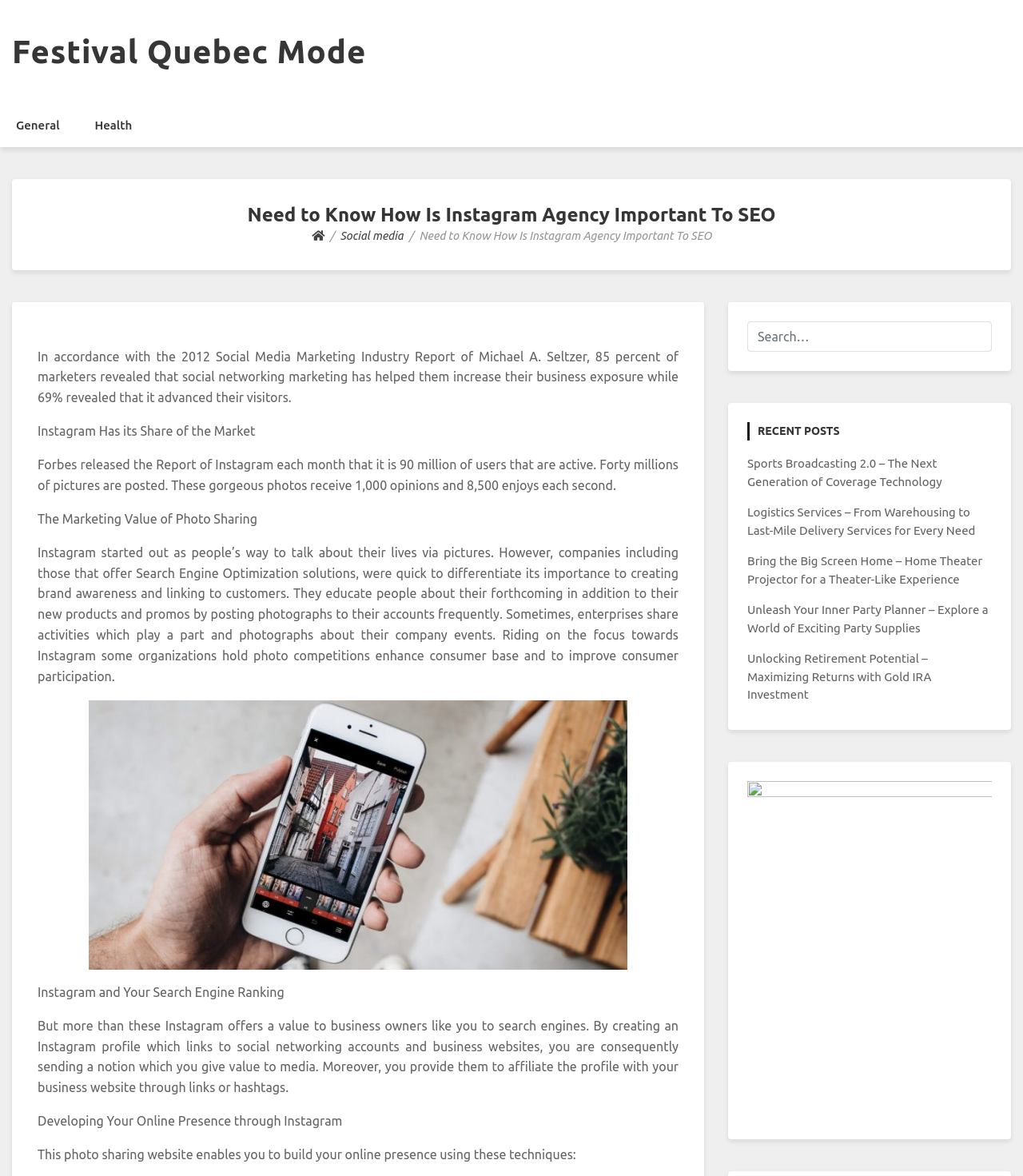What is the main topic of this webpage?
Give a one-word or short-phrase answer derived from the screenshot.

Instagram Agency Importance